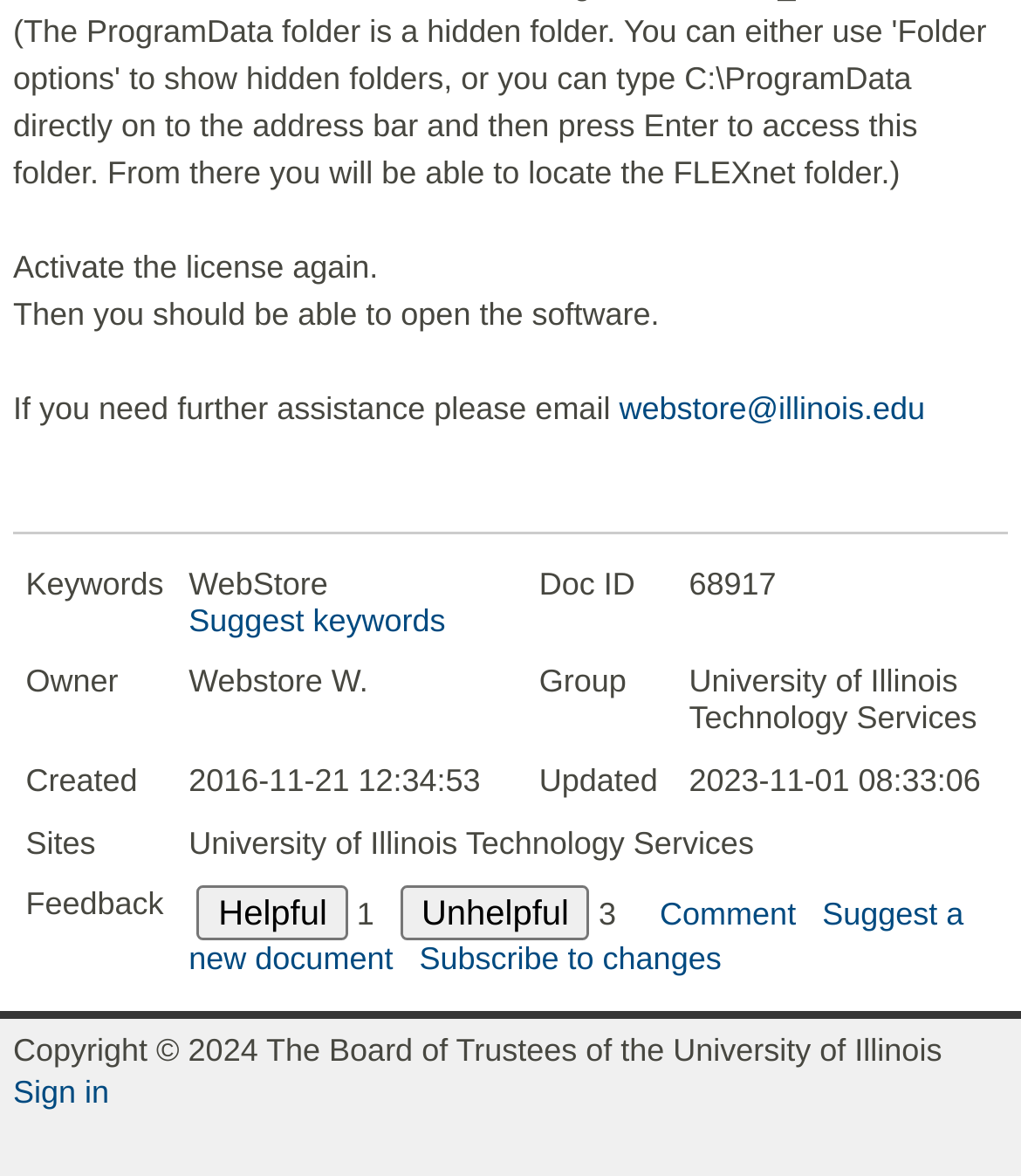Identify the bounding box coordinates for the UI element that matches this description: "Suggest keywords".

[0.185, 0.512, 0.436, 0.543]